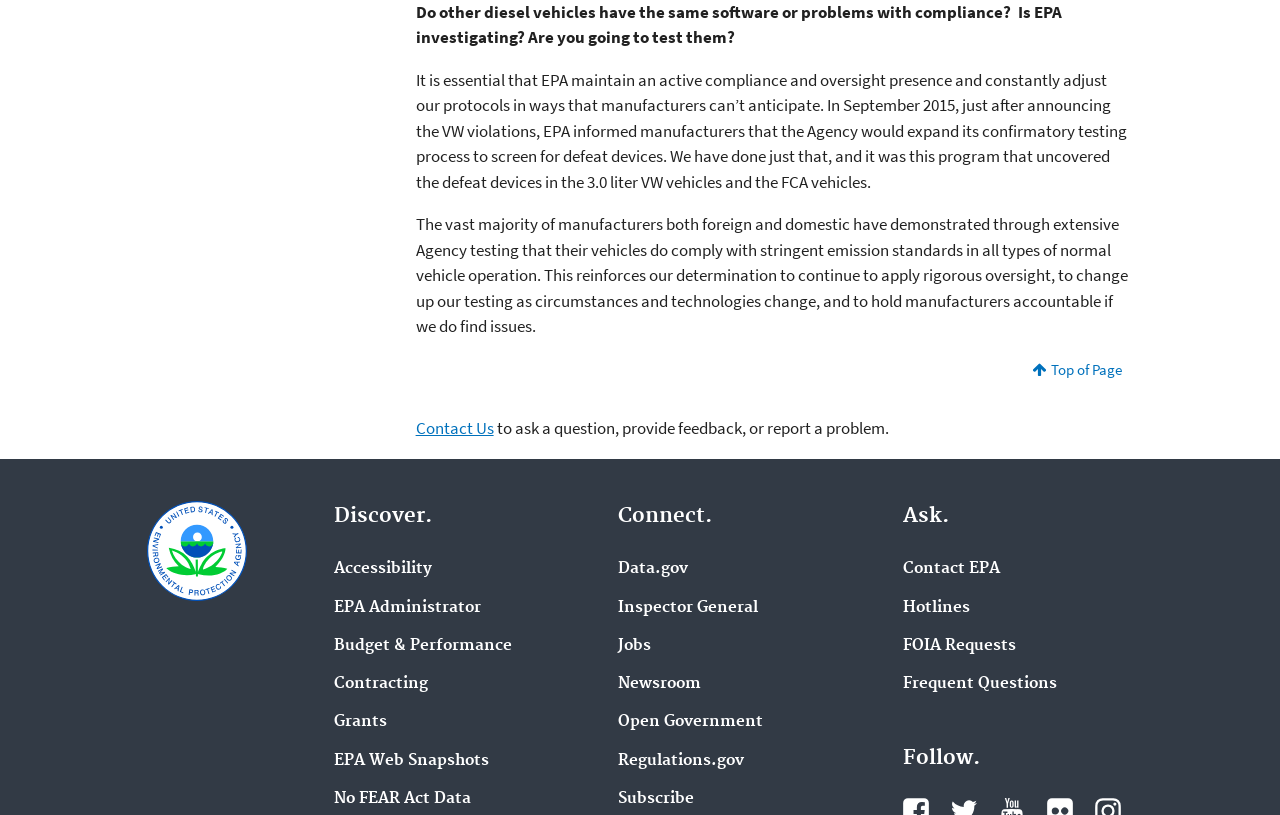Find the bounding box coordinates of the clickable element required to execute the following instruction: "Click 'Contact EPA'". Provide the coordinates as four float numbers between 0 and 1, i.e., [left, top, right, bottom].

[0.705, 0.688, 0.781, 0.71]